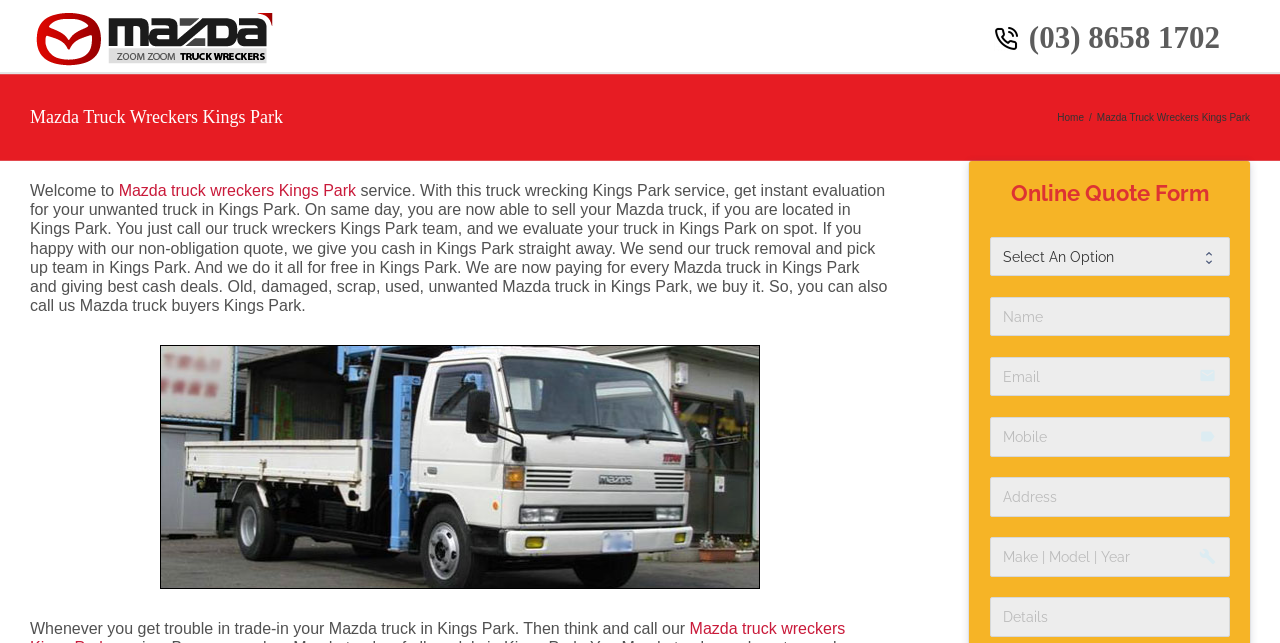Create a detailed narrative describing the layout and content of the webpage.

This webpage is about Mazda truck wreckers in Kings Park, offering cash for wrecking used, old, damaged Mazda trucks. At the top left corner, there is a logo of Mazda Truck Wreckers Melbourne. Next to the logo, there is a heading displaying the phone number (03) 8658 1702. 

Below the logo, there is a main heading "Mazda Truck Wreckers Kings Park" followed by a navigation menu with a "Home" link and a separator. 

The main content of the webpage is a paragraph of text that explains the service of Mazda truck wreckers in Kings Park. The service provides instant evaluation for unwanted trucks in Kings Park, and offers cash on the same day. The text also mentions that the service is free and provides the best cash deals for old, damaged, scrap, used, or unwanted Mazda trucks in Kings Park.

On the right side of the main content, there is a link "Mazda truck wreckers Kings Park" with an associated image. Below the main content, there is another paragraph of text that discusses the trouble of trading in a Mazda truck in Kings Park and suggests calling the Mazda truck wreckers service.

At the bottom of the webpage, there is an online quote form with several text boxes, including fields for email, label, build, and others, as well as a combobox.